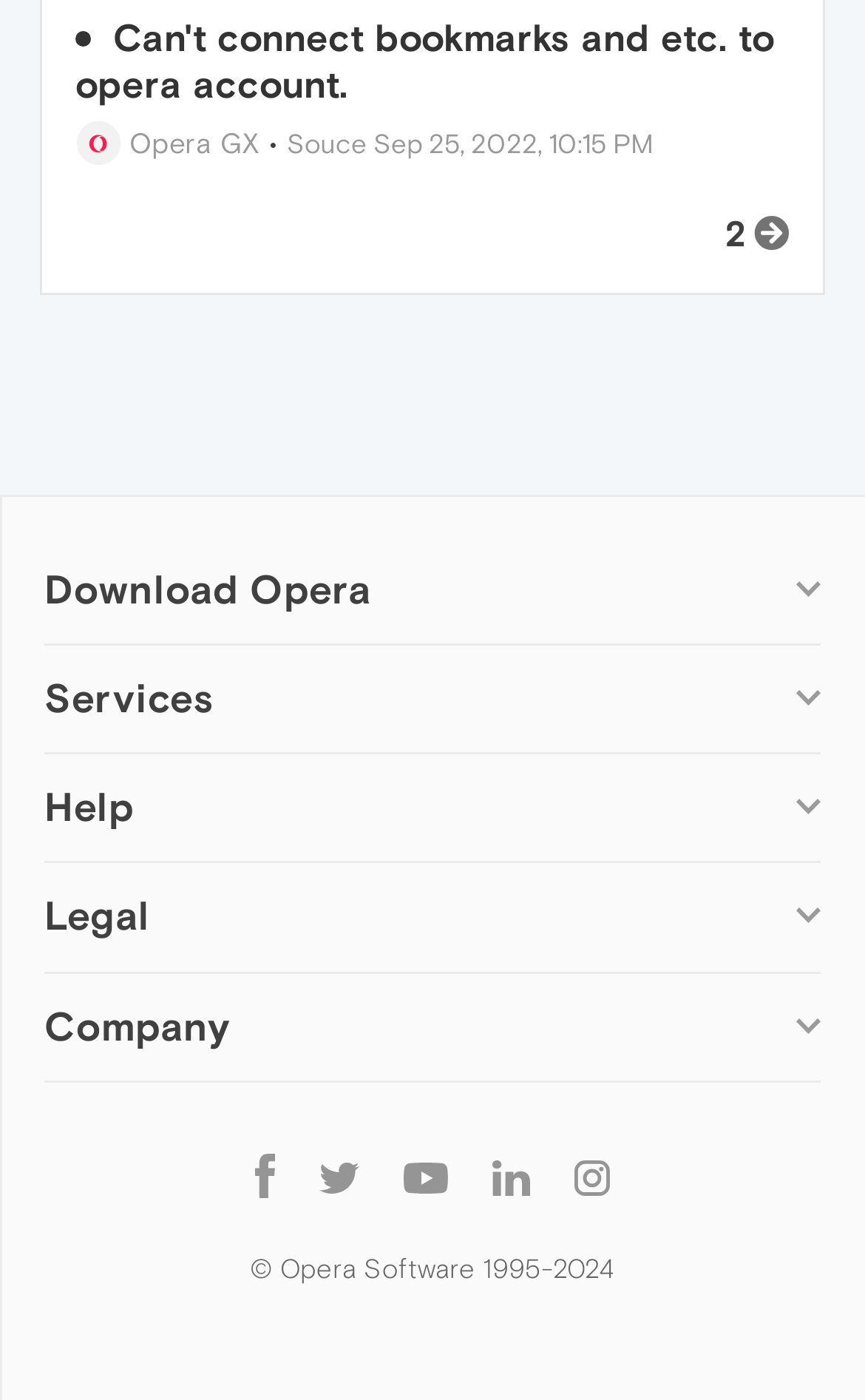How many social media platforms does Opera have a presence on?
Could you answer the question in a detailed manner, providing as much information as possible?

Based on the webpage, Opera has a presence on 5 social media platforms, including Facebook, Twitter, YouTube, LinkedIn, and Instagram, as indicated by the links and images in the 'Follow Opera' section.